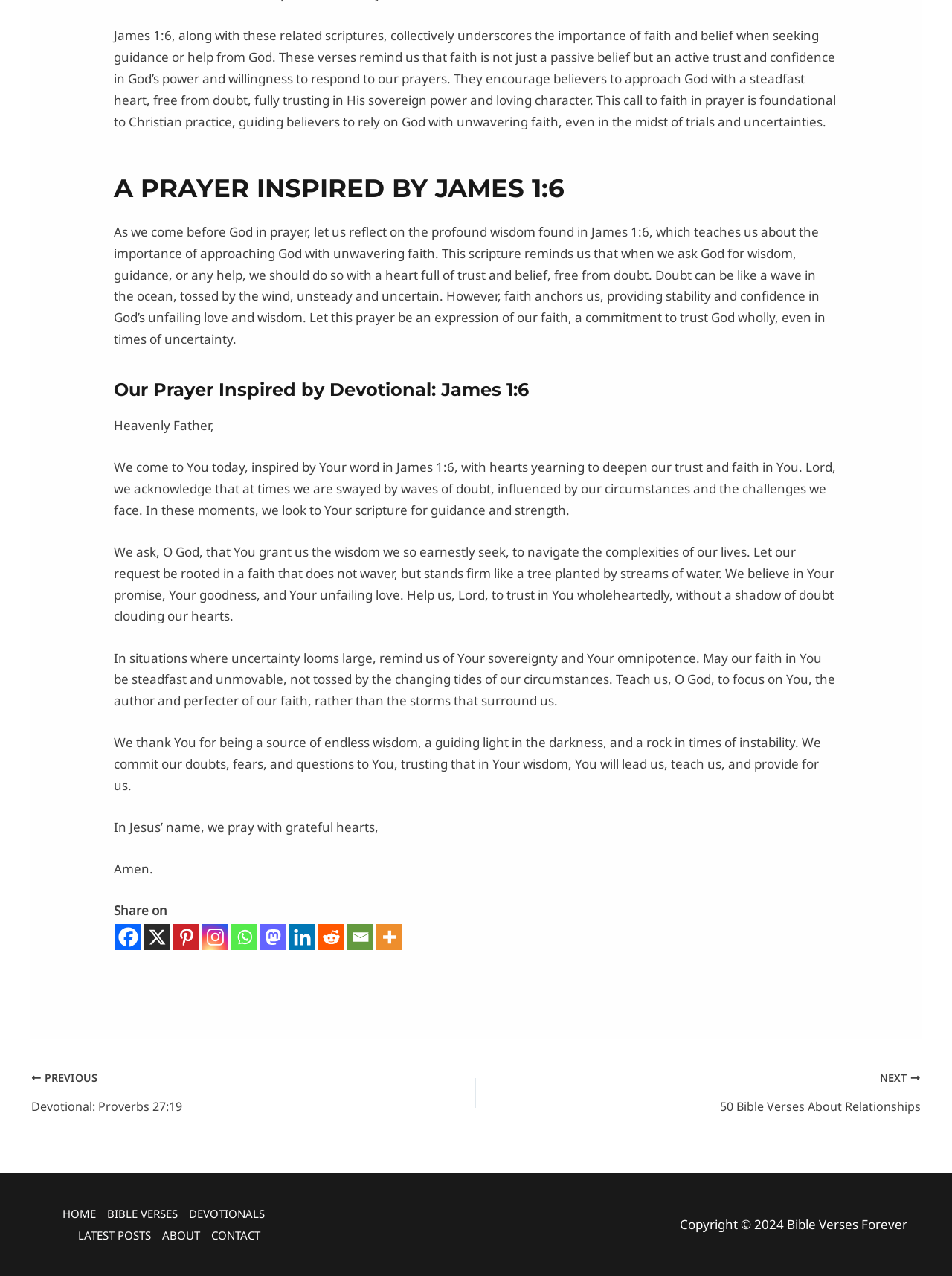Identify and provide the bounding box for the element described by: "CONTACT".

[0.216, 0.96, 0.273, 0.977]